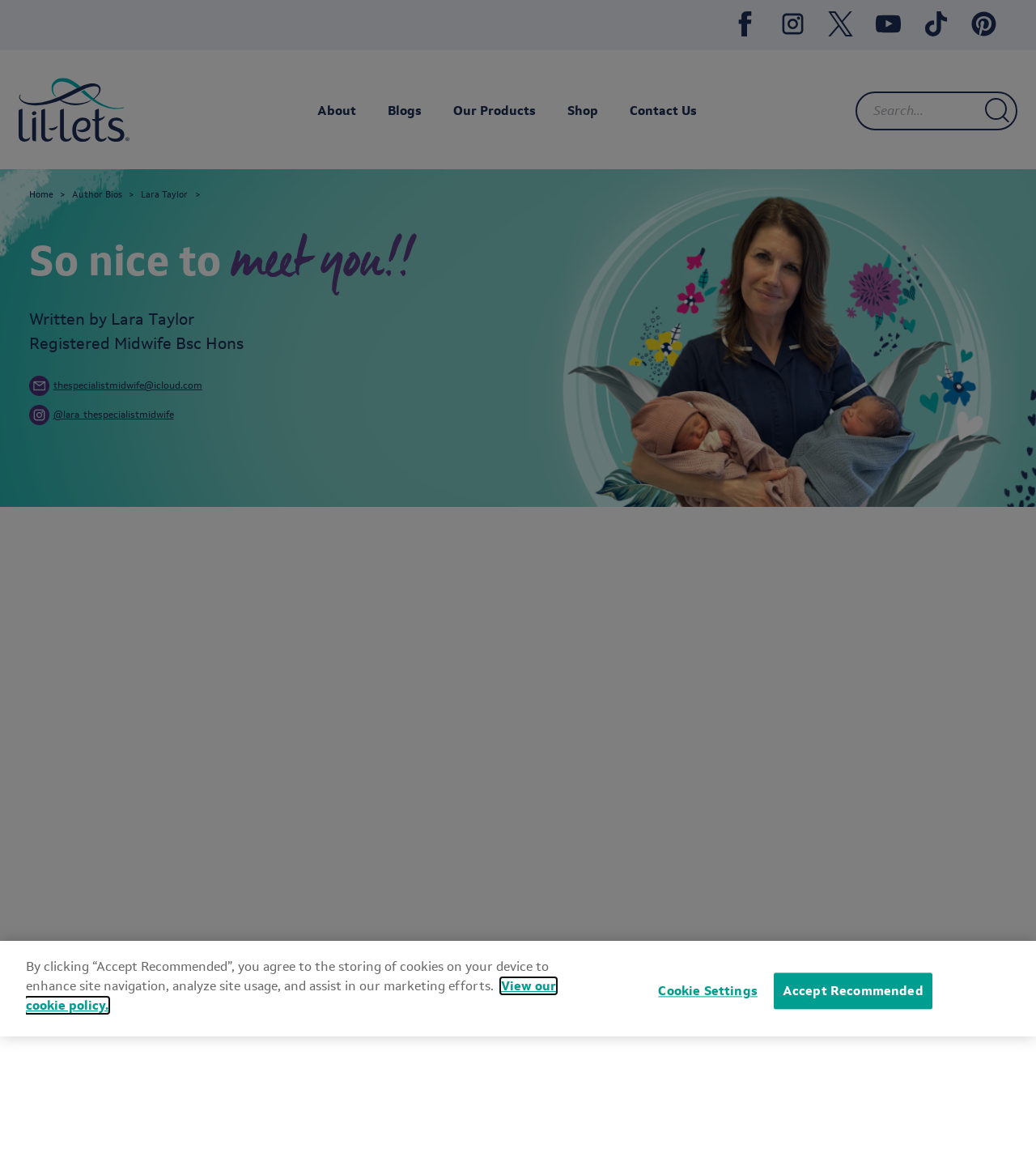Locate the bounding box of the UI element described by: "View our cookie policy." in the given webpage screenshot.

[0.025, 0.839, 0.537, 0.869]